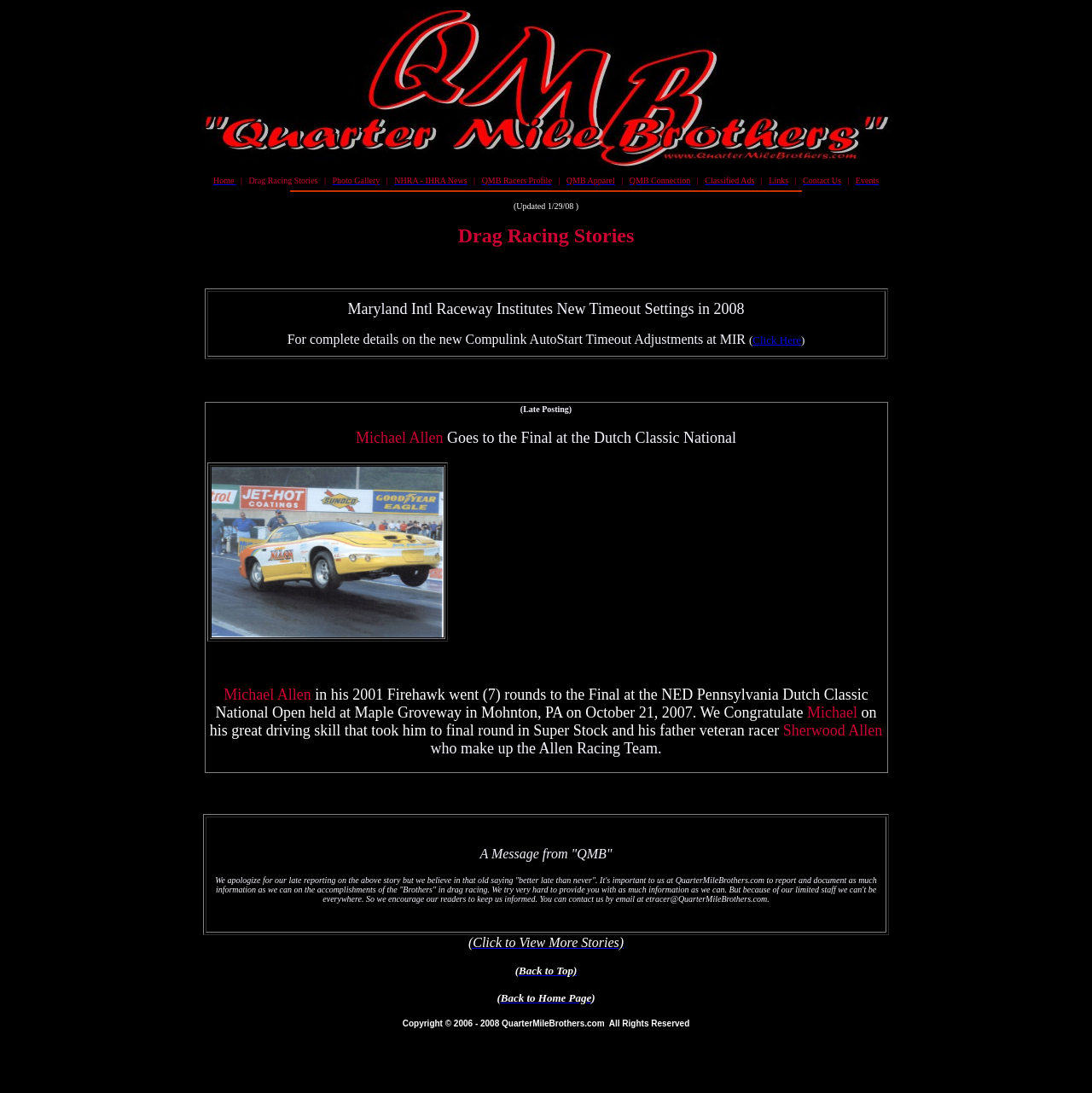What is the date of the event mentioned in the story?
Provide an in-depth answer to the question, covering all aspects.

I found this answer by analyzing the text content of the webpage, specifically the section that talks about Michael Allen's achievement in the Pennsylvania Dutch Classic National Open. The text mentions 'held at Maple Groveway in Mohnton, PA on October 21, 2007.'